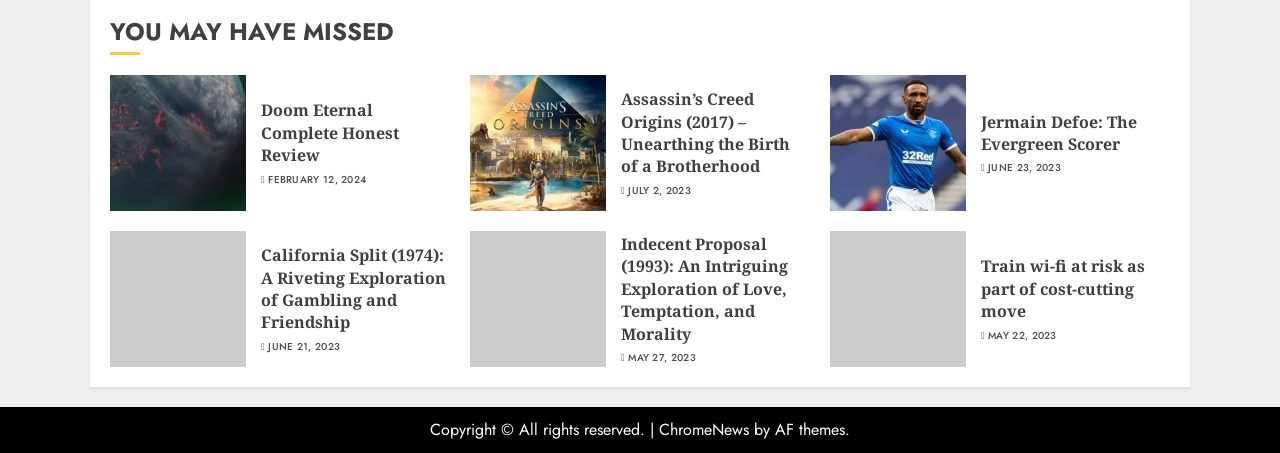Please mark the clickable region by giving the bounding box coordinates needed to complete this instruction: "View the article about Assassin's Creed Origins".

[0.485, 0.195, 0.633, 0.392]